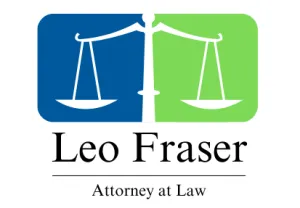Use a single word or phrase to answer the question:
What is symbolized by the balanced scale?

Justice